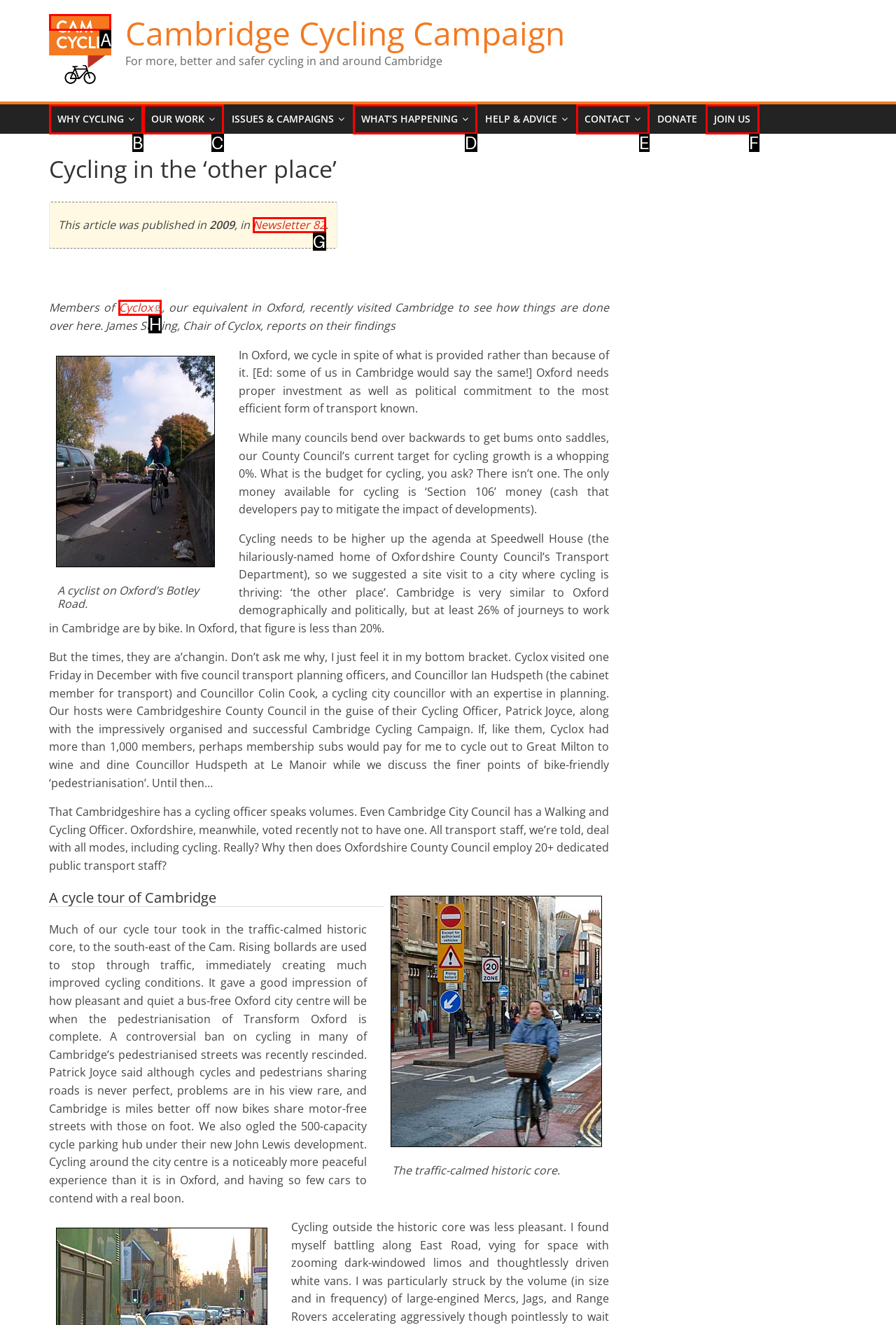Identify the letter of the UI element needed to carry out the task: Click on the 'Cambridge Cycling Campaign' link
Reply with the letter of the chosen option.

A